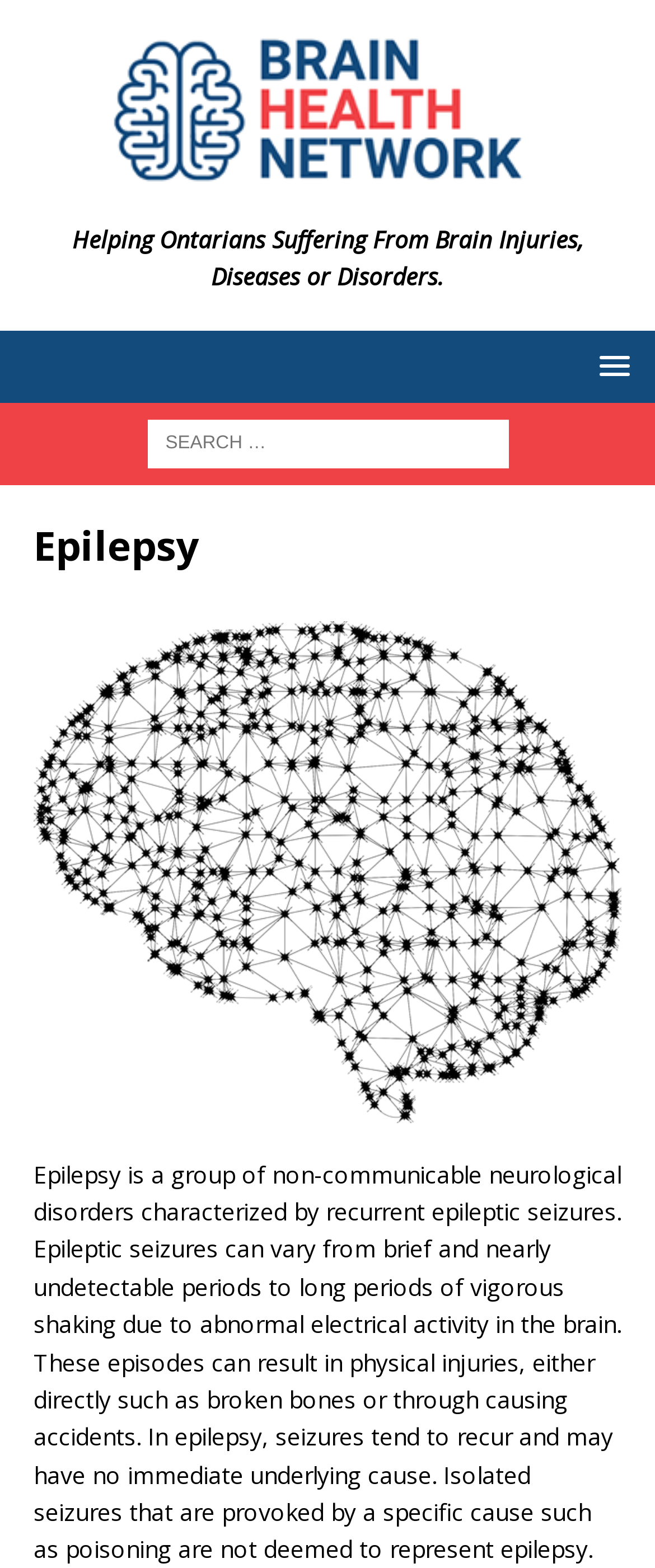Reply to the question with a brief word or phrase: What is the main topic of the webpage?

Epilepsy